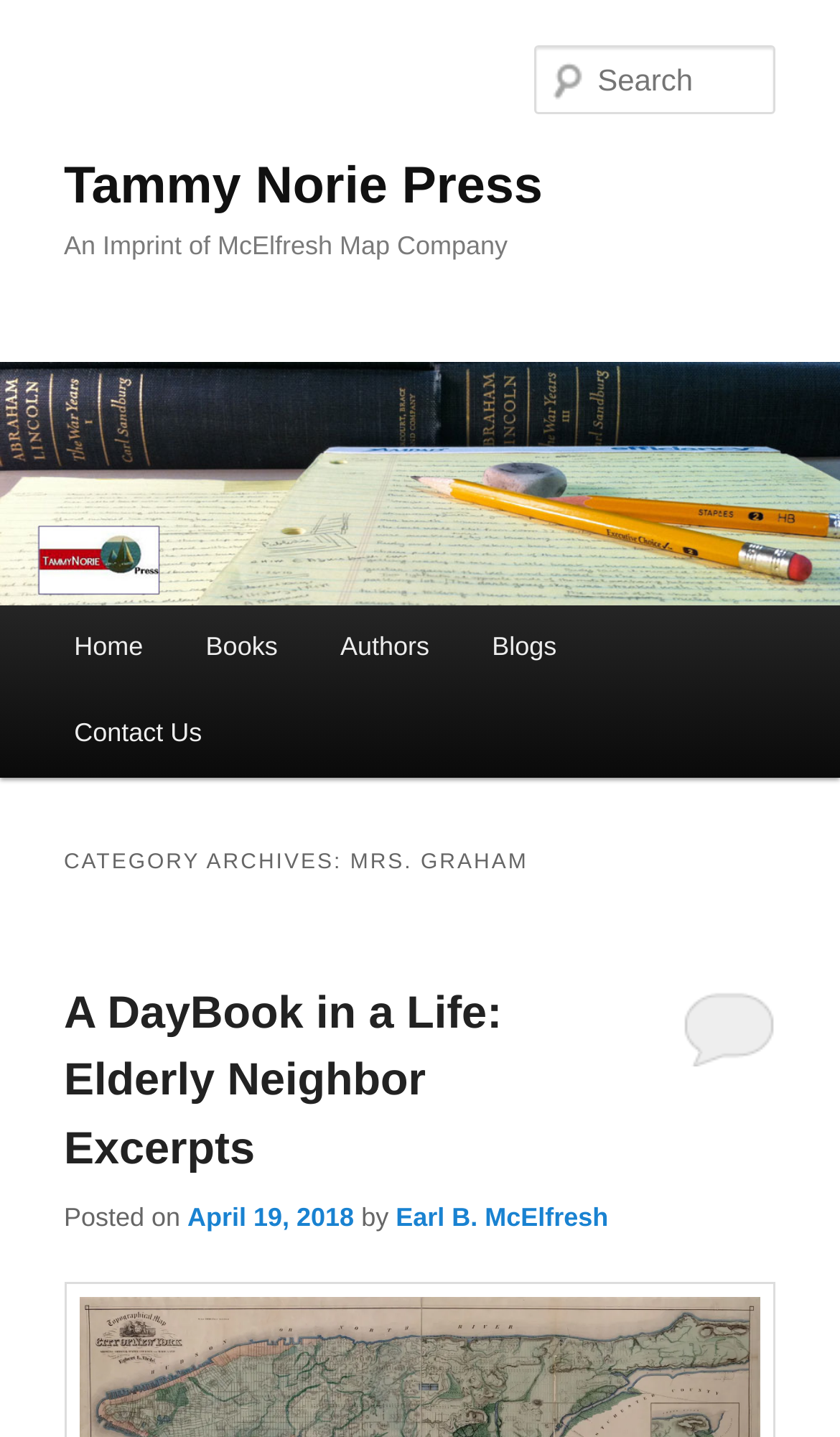What is the name of the imprint?
Answer the question with a single word or phrase derived from the image.

Tammy Norie Press